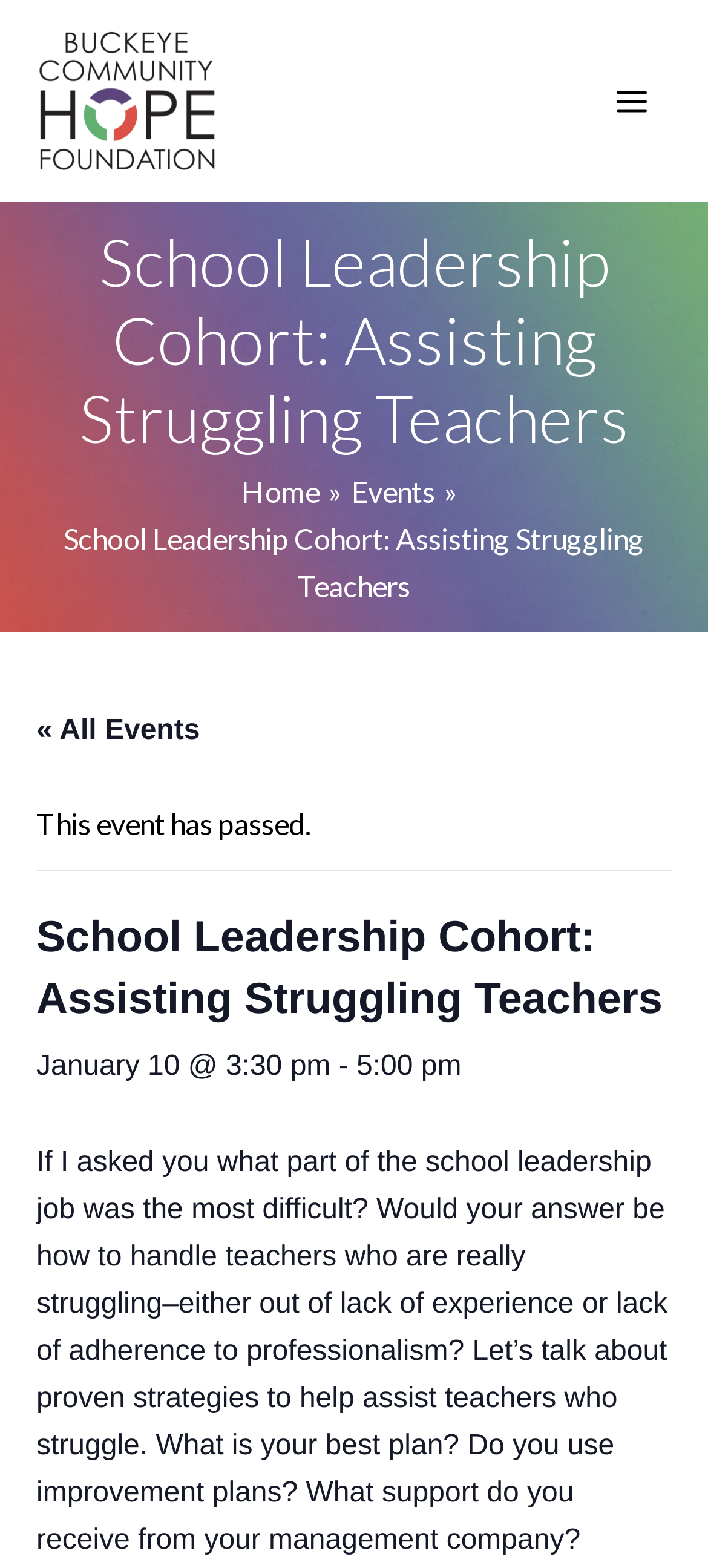Give a one-word or phrase response to the following question: What is the purpose of the event?

To discuss strategies to help assist teachers who struggle